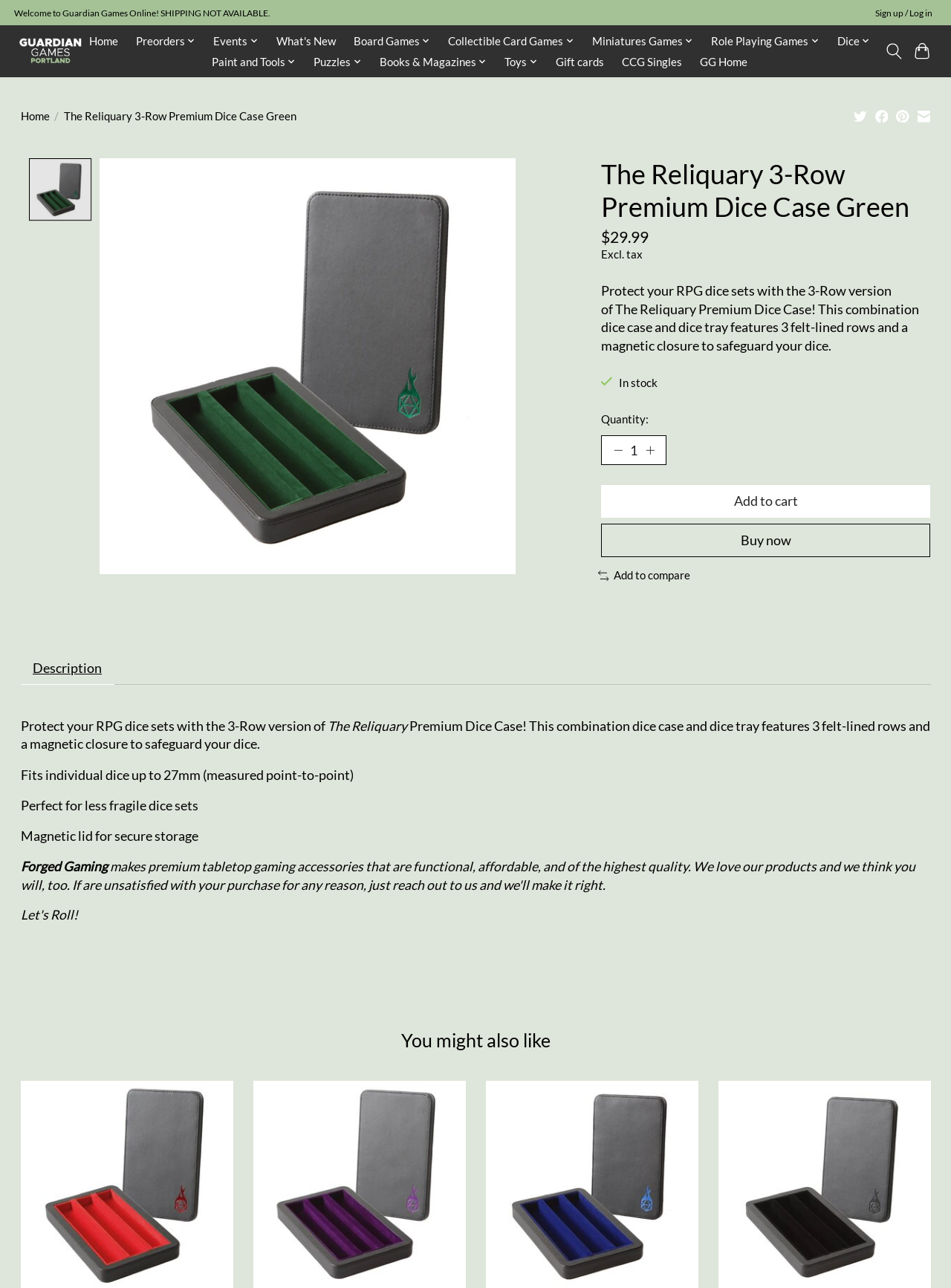Provide the bounding box coordinates in the format (top-left x, top-left y, bottom-right x, bottom-right y). All values are floating point numbers between 0 and 1. Determine the bounding box coordinate of the UI element described as: Sign up / Log in

[0.916, 0.003, 0.985, 0.016]